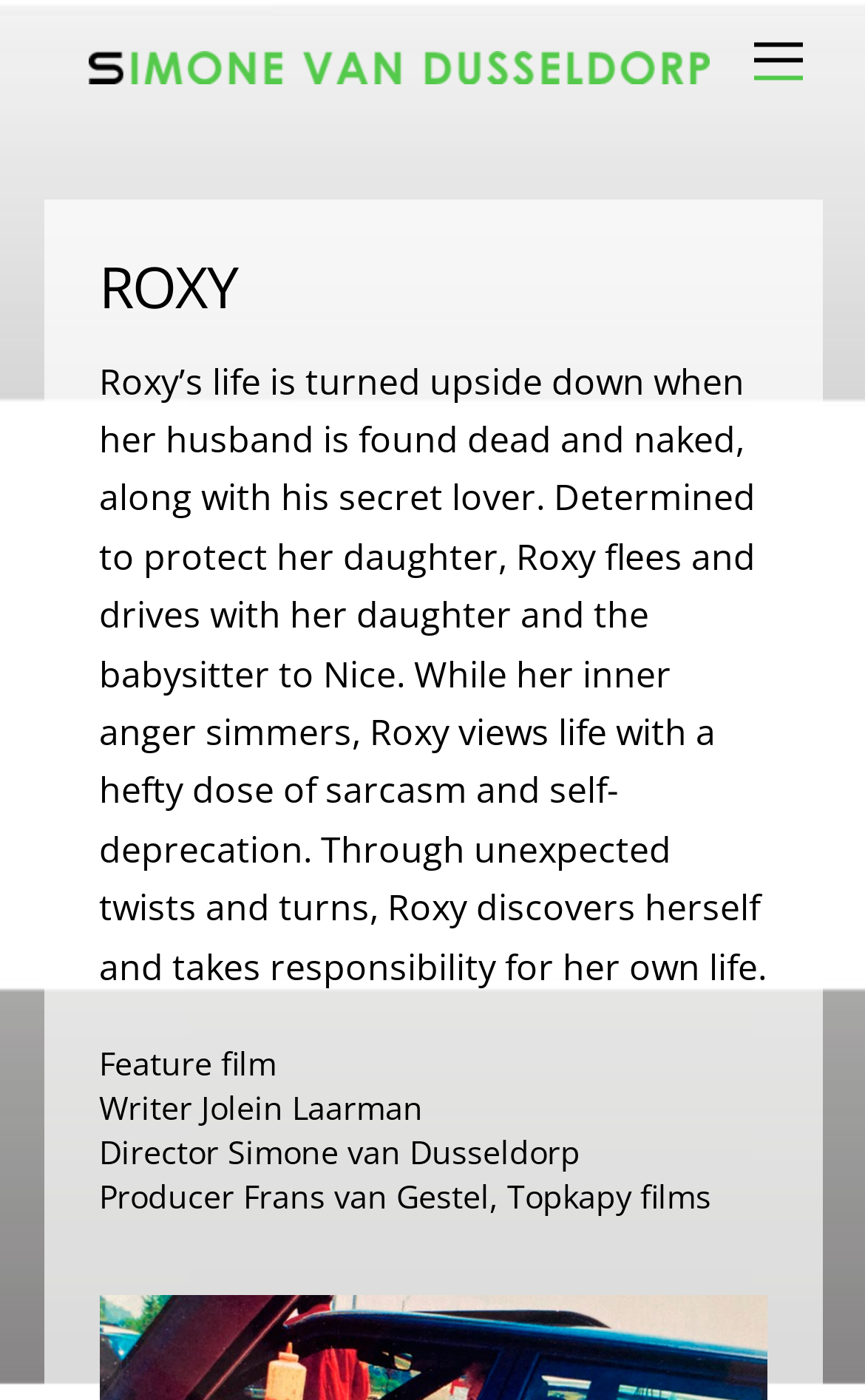What is the genre of the film?
Using the image, give a concise answer in the form of a single word or short phrase.

Feature film